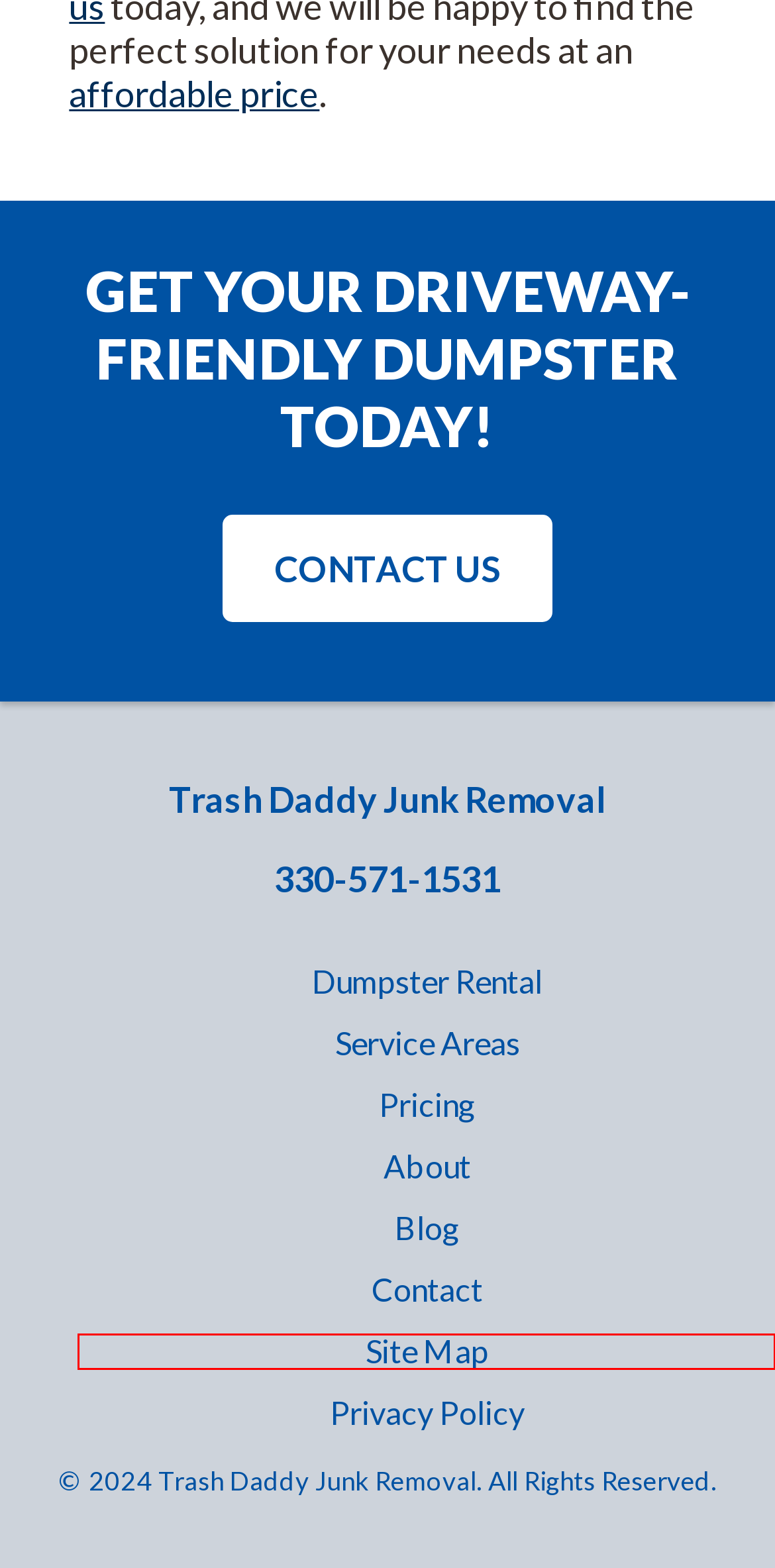You are presented with a screenshot of a webpage containing a red bounding box around an element. Determine which webpage description best describes the new webpage after clicking on the highlighted element. Here are the candidates:
A. Trash Daddy | Affordable Dumpster Rental | Northeast Ohio
B. Trash Dumpster Rental | Northeast Ohio |Trash Daddy
C. Residential & Commercial Dumpster Rental News + Blog | Trash Daddy
D. Site Map | Trash Daddy Dumpsters
E. Affordable Dumpster Rental | Trash Daddy | Northeast Ohio
F. Dumpster Rental Prices | Northeast Ohio | Trash Daddy
G. Local Dumpster Rental | Northeast Ohio | Trash Daddy
H. Trash Daddy | Local Dumpster | Dumpster Rental Prices | Northeast Ohio

D